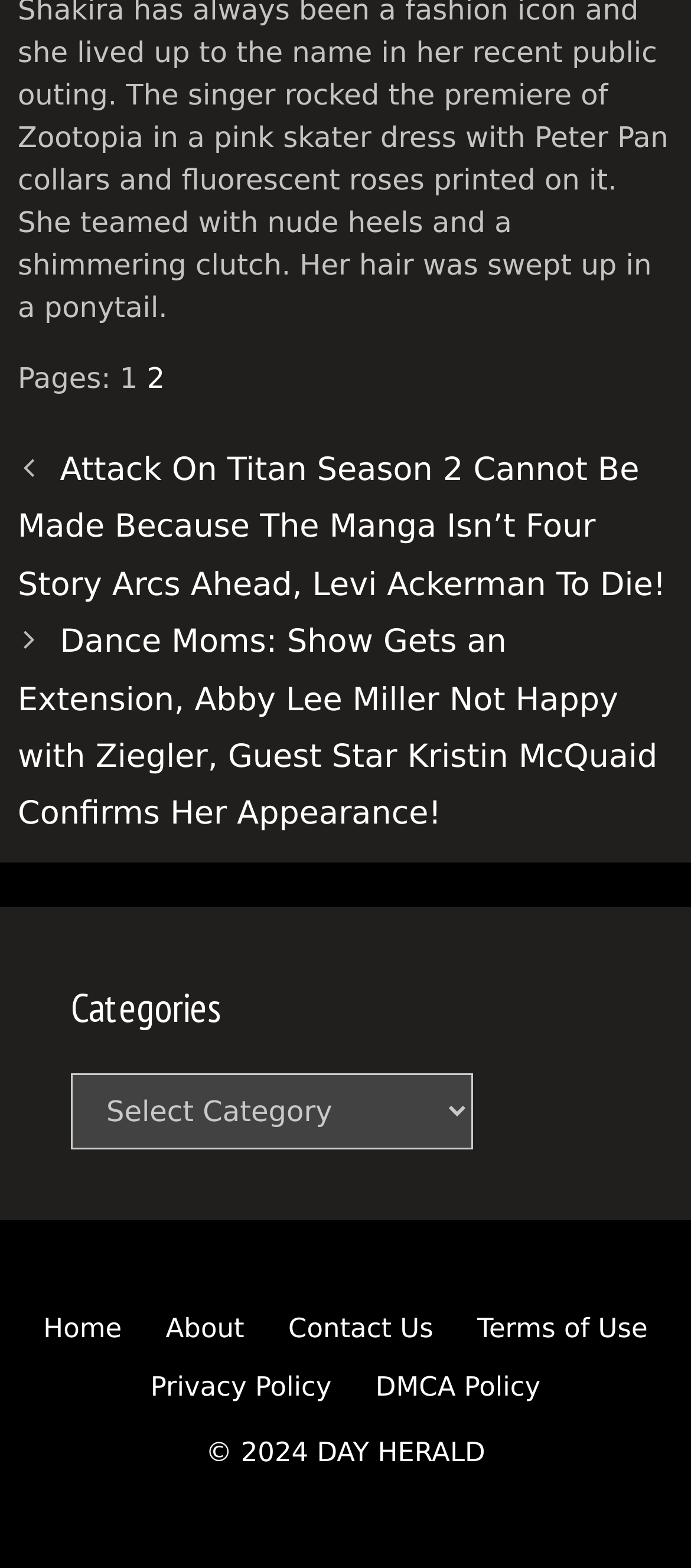Find the bounding box of the UI element described as: "Terms of Use". The bounding box coordinates should be given as four float values between 0 and 1, i.e., [left, top, right, bottom].

[0.691, 0.837, 0.937, 0.858]